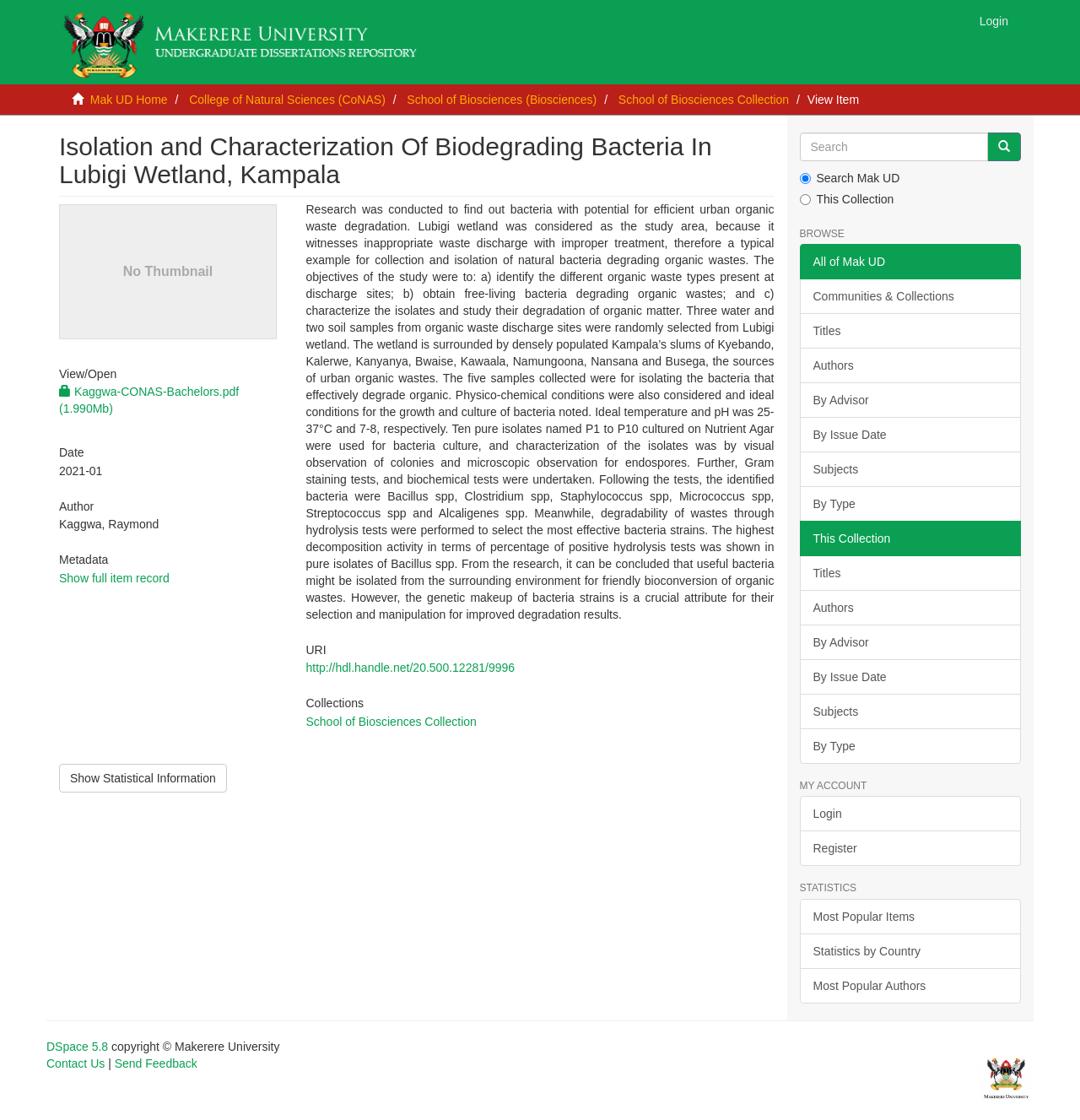From the element description: "College of Natural Sciences (CoNAS)", extract the bounding box coordinates of the UI element. The coordinates should be expressed as four float numbers between 0 and 1, in the order [left, top, right, bottom].

[0.175, 0.083, 0.357, 0.095]